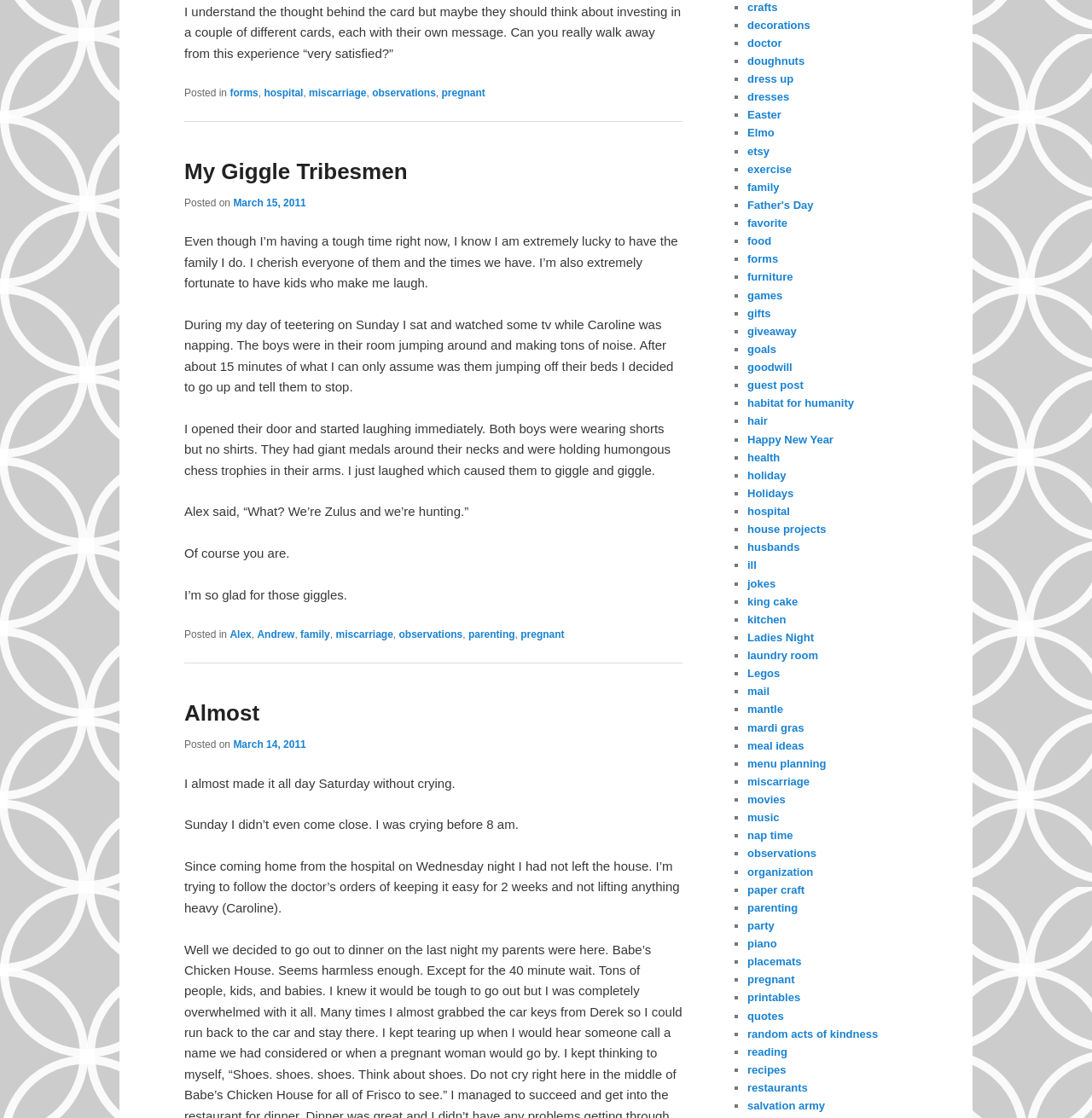How many categories are listed at the top of the page?
Answer with a single word or phrase, using the screenshot for reference.

Many